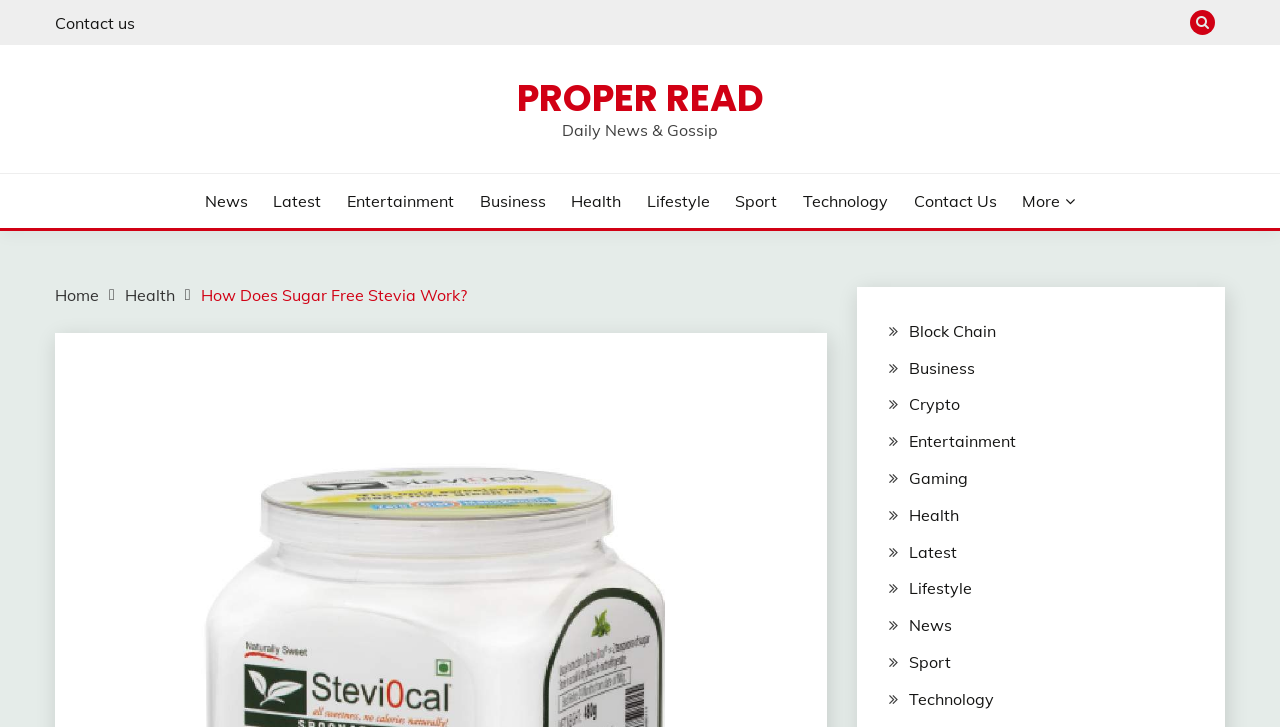What is the current page about?
Provide an in-depth and detailed answer to the question.

I determined the current page is about 'Sugar Free Stevia' by looking at the breadcrumb navigation element which shows the current page as 'How Does Sugar Free Stevia Work?'.